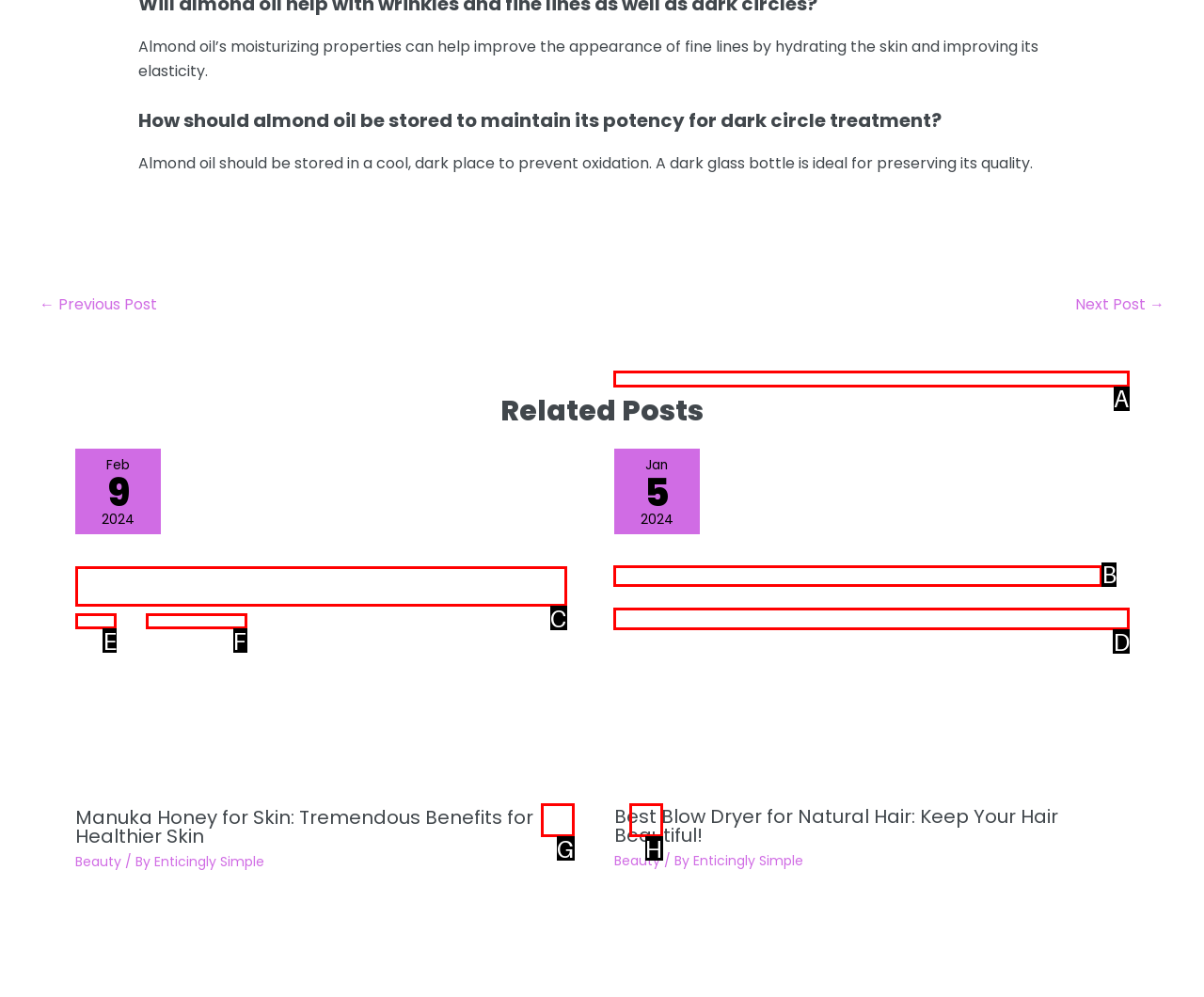Point out which HTML element you should click to fulfill the task: Read more about Best Blow Dryer for Natural Hair.
Provide the option's letter from the given choices.

D